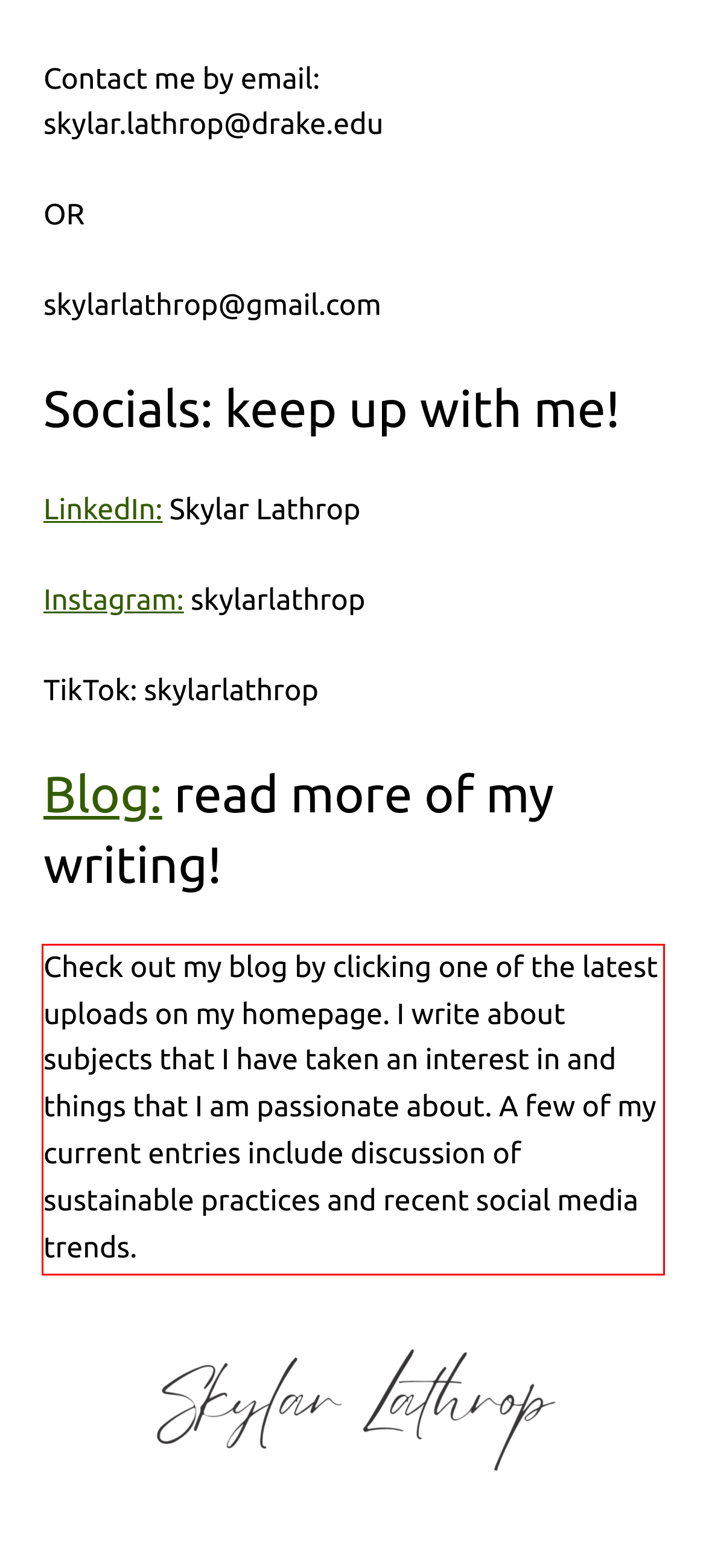With the given screenshot of a webpage, locate the red rectangle bounding box and extract the text content using OCR.

Check out my blog by clicking one of the latest uploads on my homepage. I write about subjects that I have taken an interest in and things that I am passionate about. A few of my current entries include discussion of sustainable practices and recent social media trends.